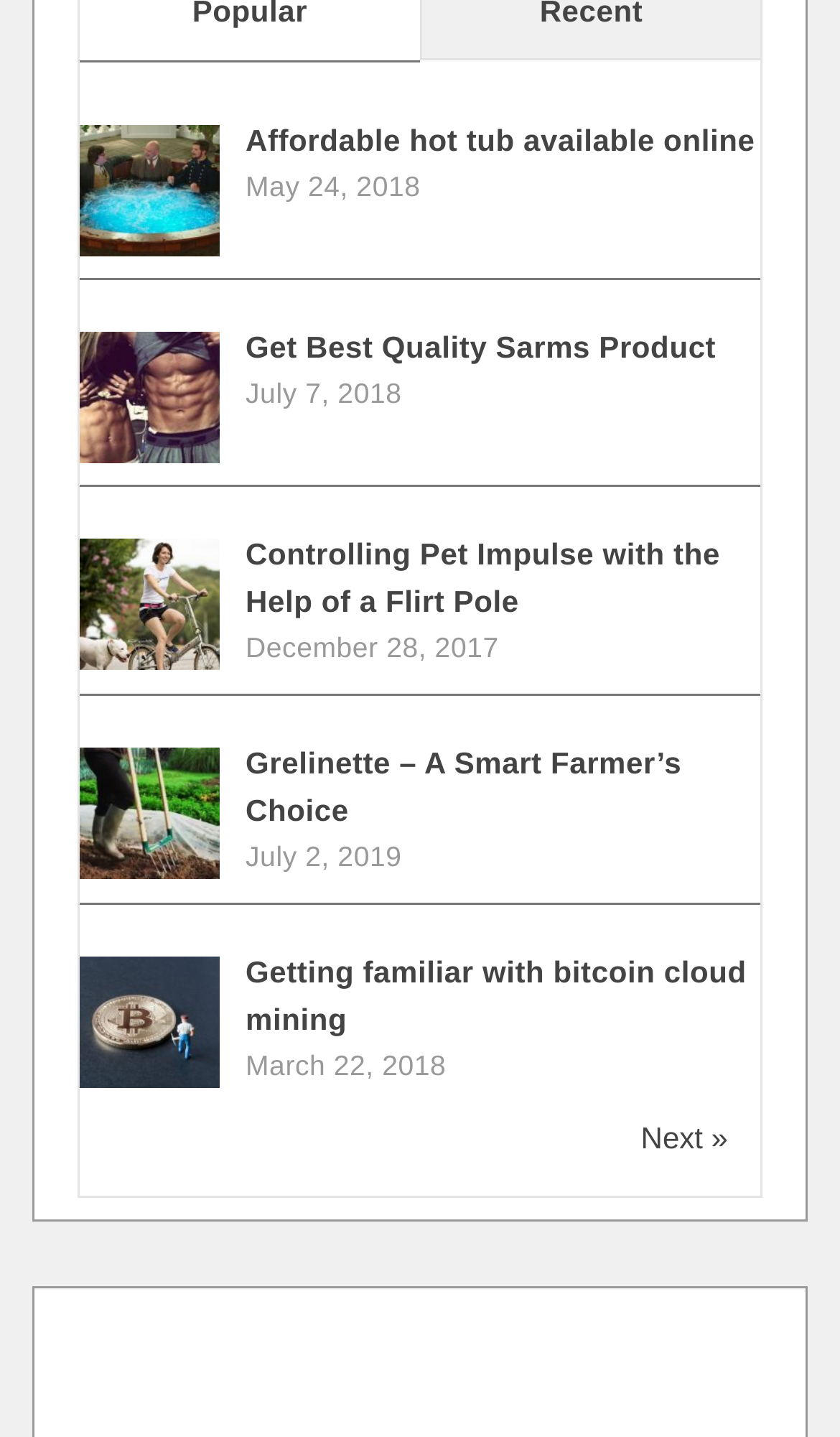What is the date of the oldest article?
Using the picture, provide a one-word or short phrase answer.

December 28, 2017